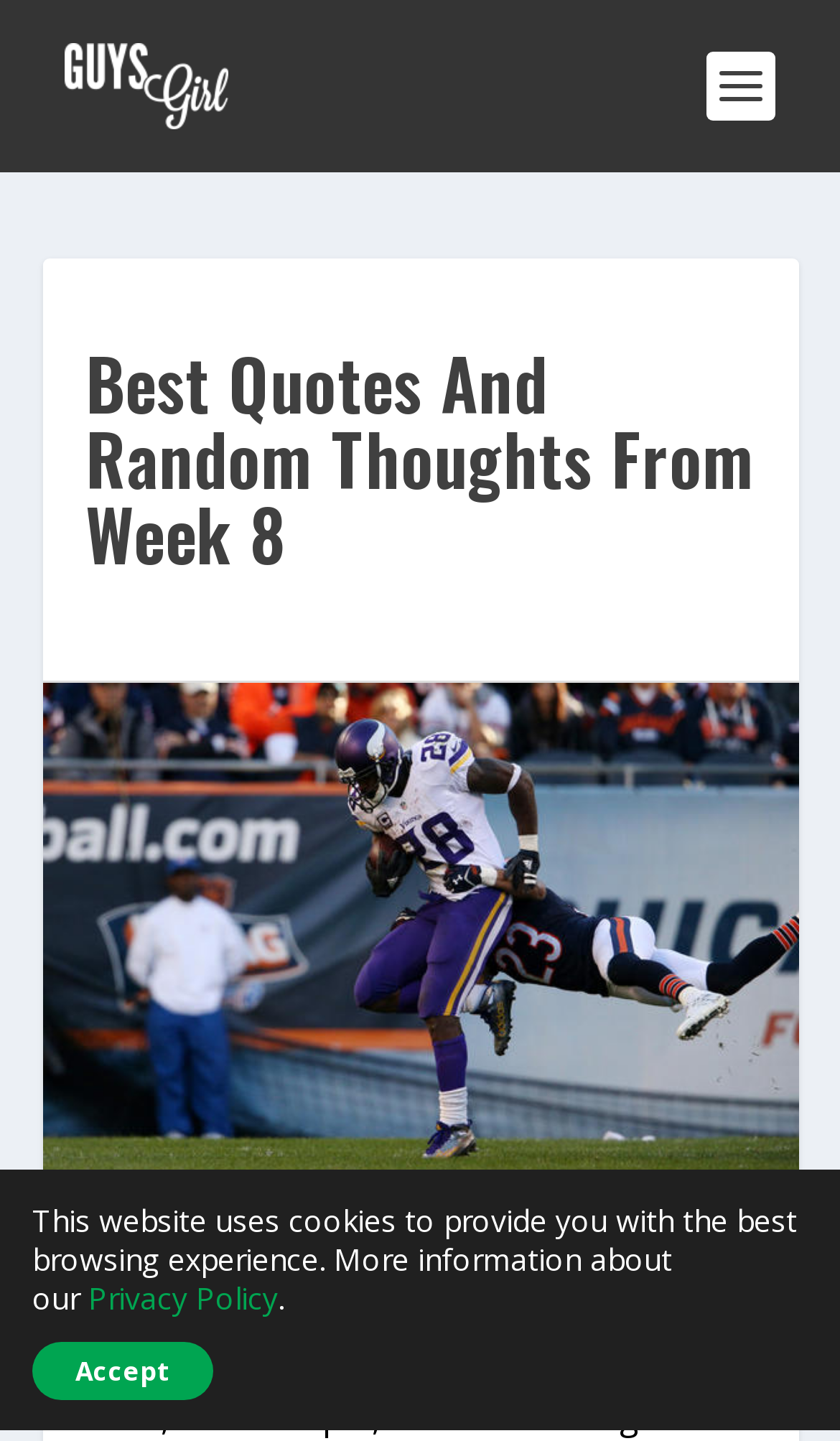Give an in-depth explanation of the webpage layout and content.

The webpage appears to be a collection of quotes and random thoughts from Week 8 in the NFL. At the top left, there is a link to "GuysGirl" accompanied by a small image. Below this, a prominent heading reads "Best Quotes And Random Thoughts From Week 8". 

To the right of the heading, a large image or banner with the same title takes up most of the width of the page. This image is also a link, suggesting it may be a clickable banner.

At the bottom of the page, there is a notice about the website's use of cookies, which provides a brief explanation and a link to the "Privacy Policy" for more information. Next to this notice, there is a button labeled "Accept", likely allowing users to acknowledge and accept the website's cookie policy.

Overall, the webpage seems to be focused on presenting quotes and thoughts from Week 8 in the NFL, with a clear and prominent heading and a large image or banner.